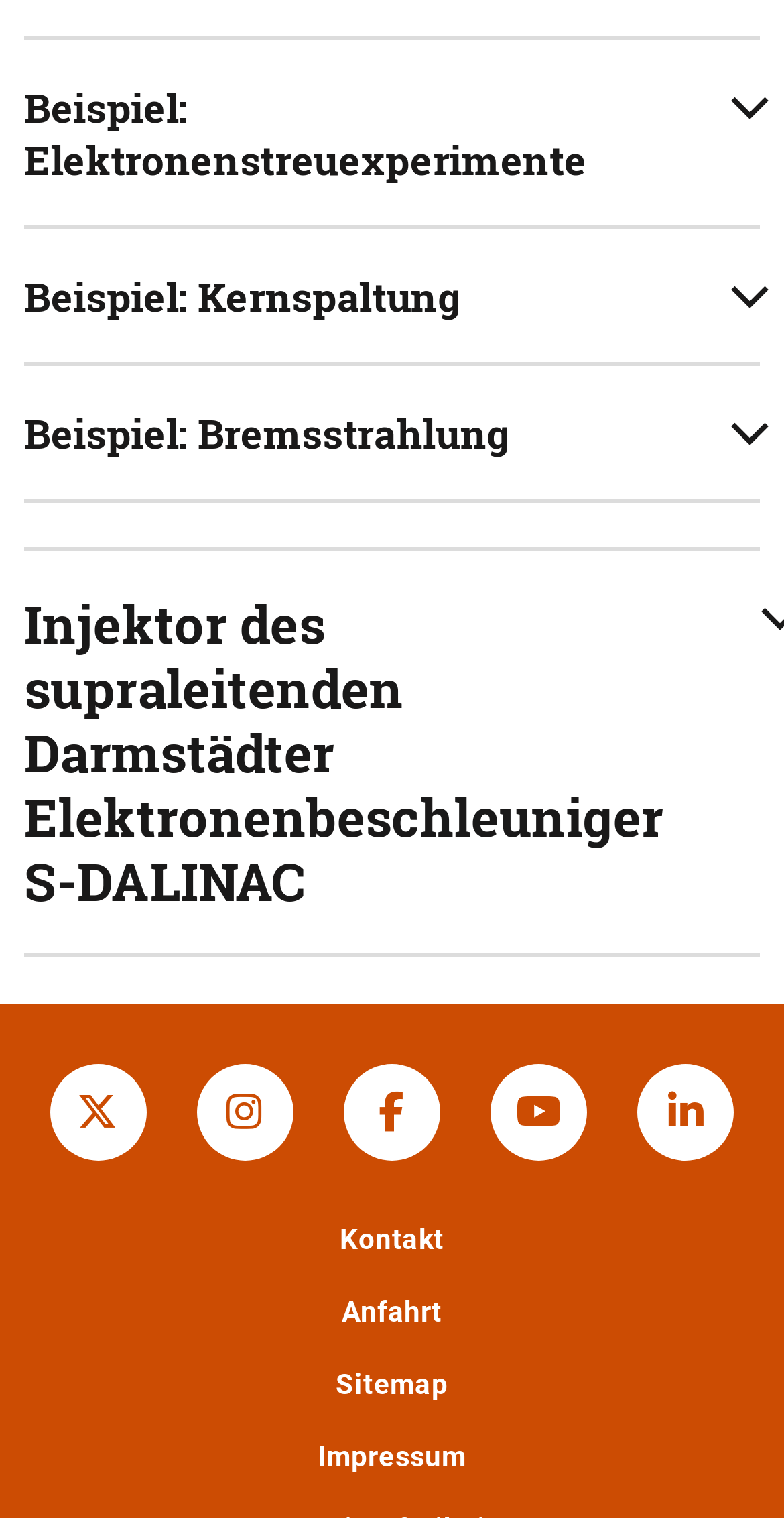Please find the bounding box coordinates of the clickable region needed to complete the following instruction: "Visit the Twitter-Kanal der TU Darmstadt". The bounding box coordinates must consist of four float numbers between 0 and 1, i.e., [left, top, right, bottom].

[0.063, 0.701, 0.186, 0.765]